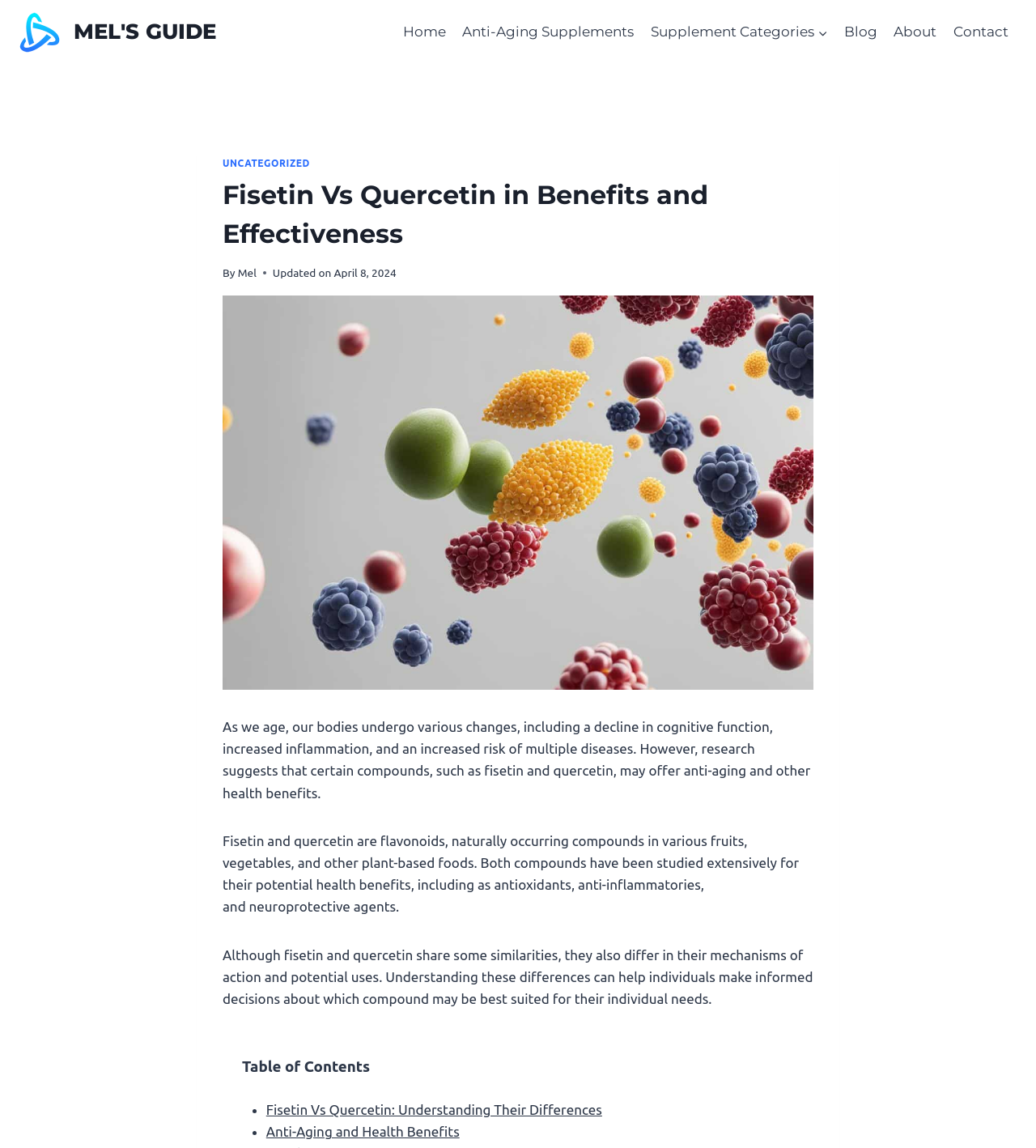Identify the bounding box coordinates of the area that should be clicked in order to complete the given instruction: "Read the article by Mel". The bounding box coordinates should be four float numbers between 0 and 1, i.e., [left, top, right, bottom].

[0.229, 0.232, 0.248, 0.243]